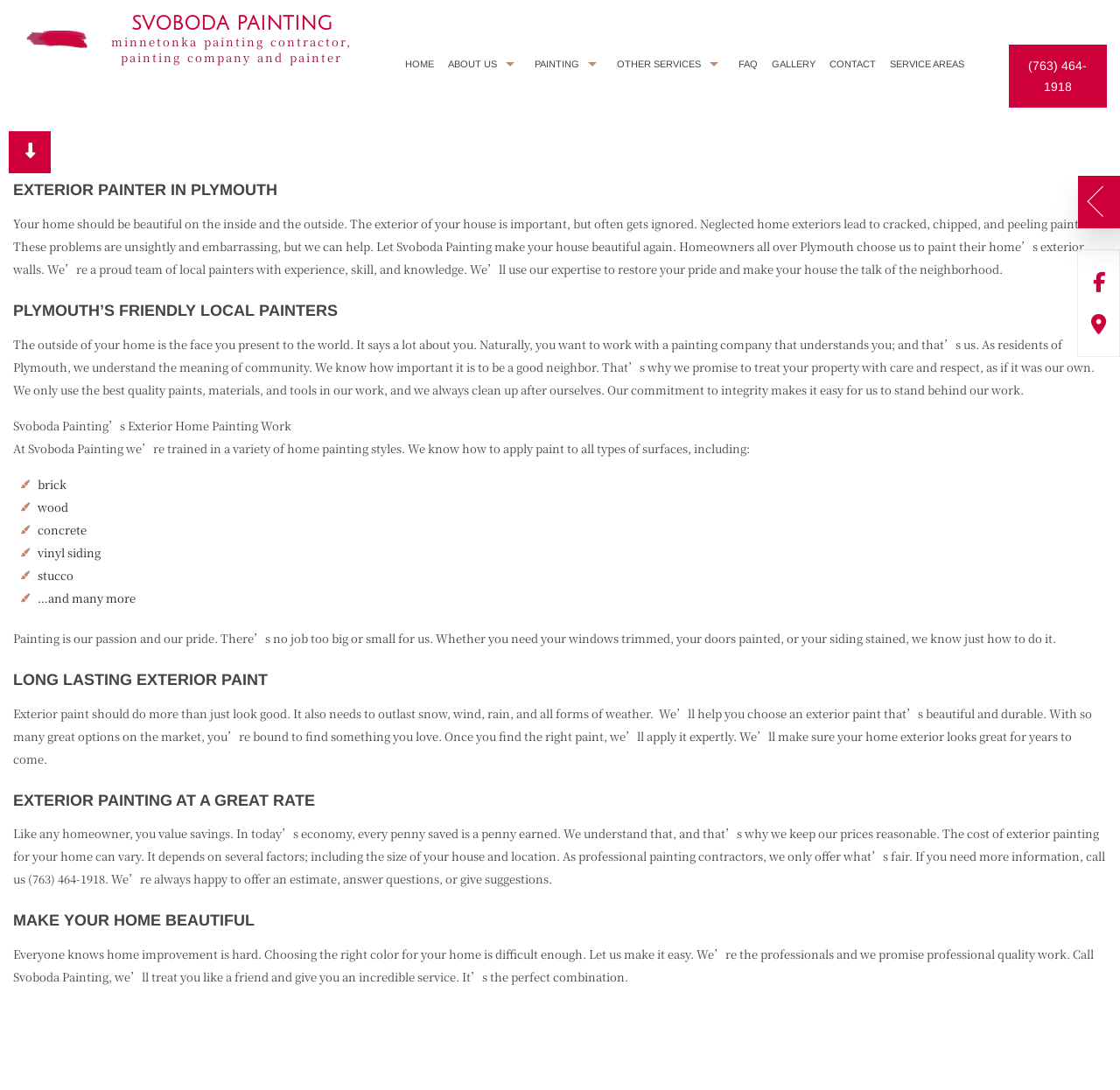Identify the bounding box of the HTML element described here: "sales@tennesseesilencer.com". Provide the coordinates as four float numbers between 0 and 1: [left, top, right, bottom].

None